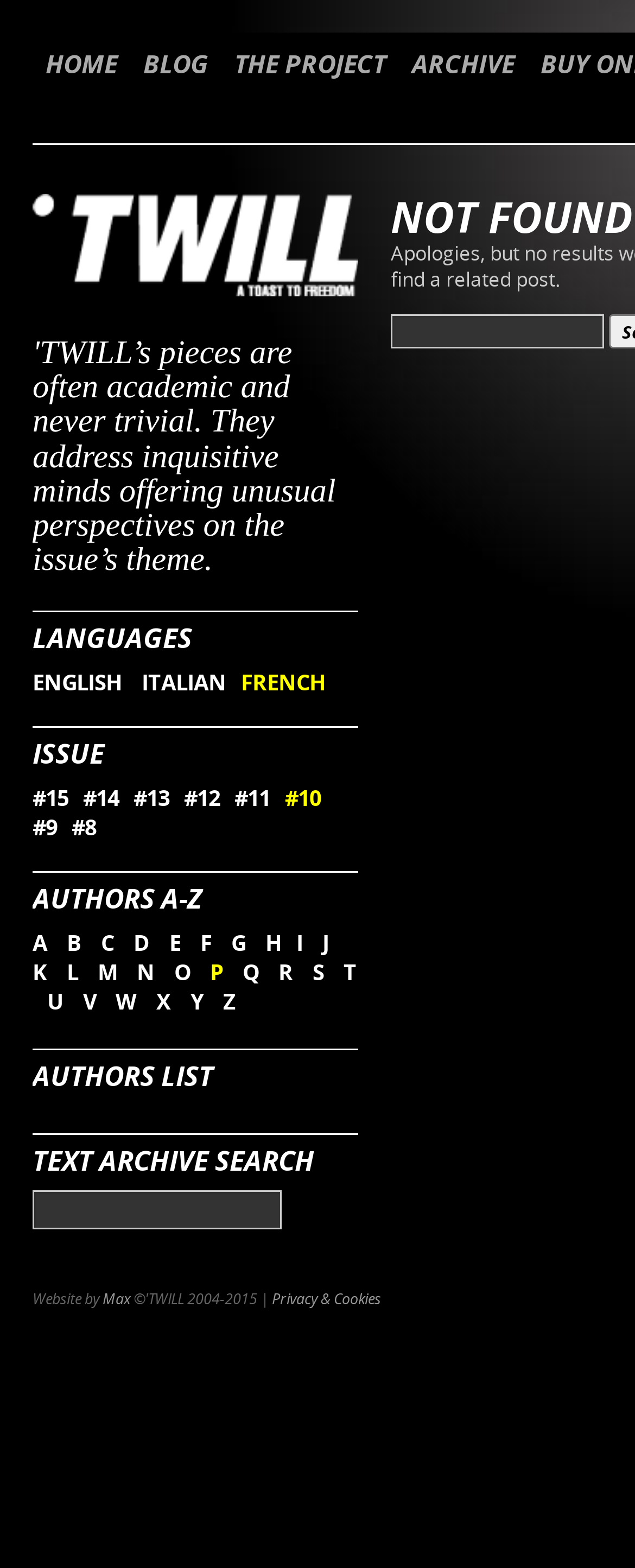Please identify the bounding box coordinates of where to click in order to follow the instruction: "select English language".

[0.051, 0.426, 0.2, 0.445]